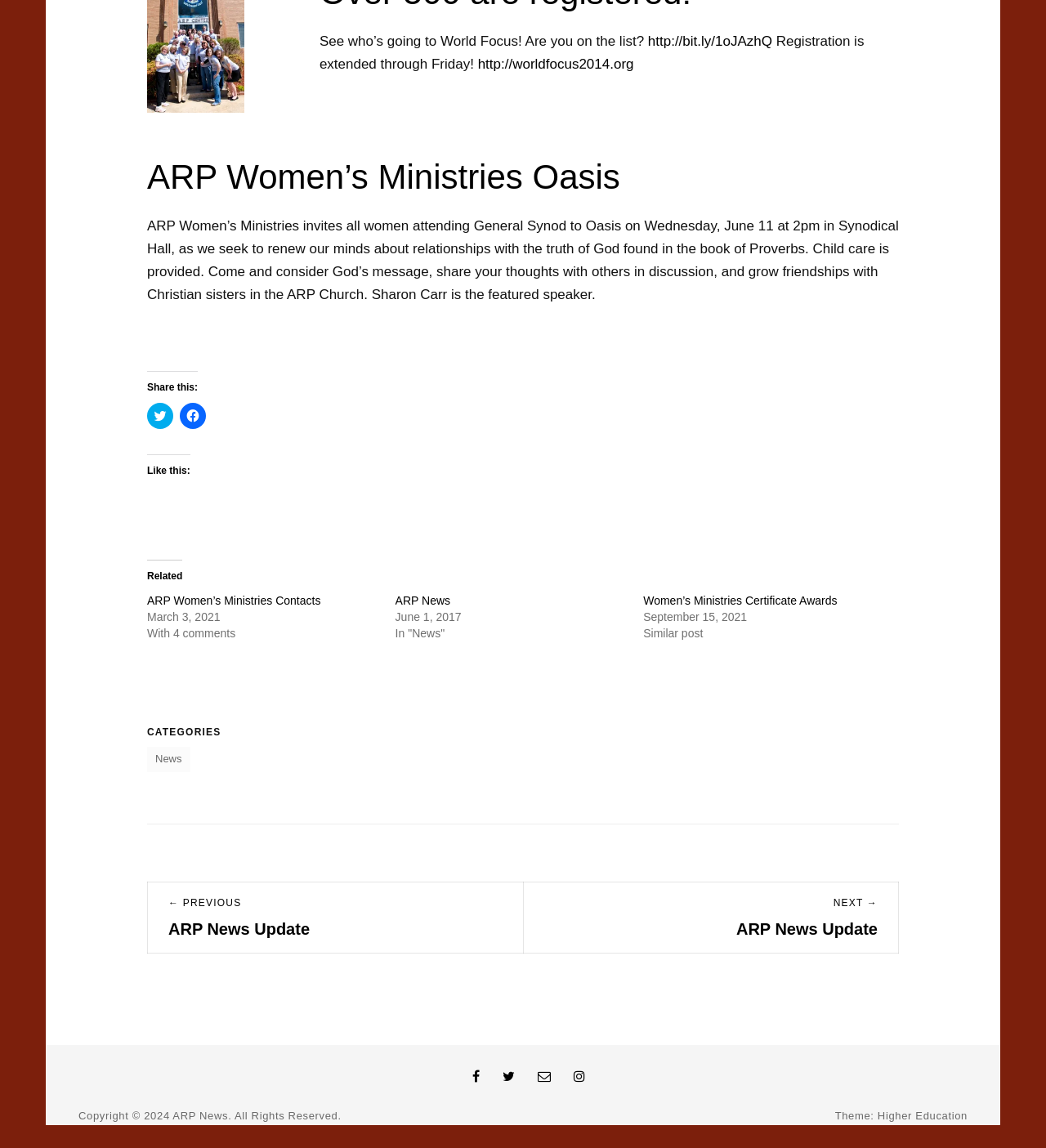Please provide the bounding box coordinates for the UI element as described: "ARP News". The coordinates must be four floats between 0 and 1, represented as [left, top, right, bottom].

[0.378, 0.556, 0.43, 0.568]